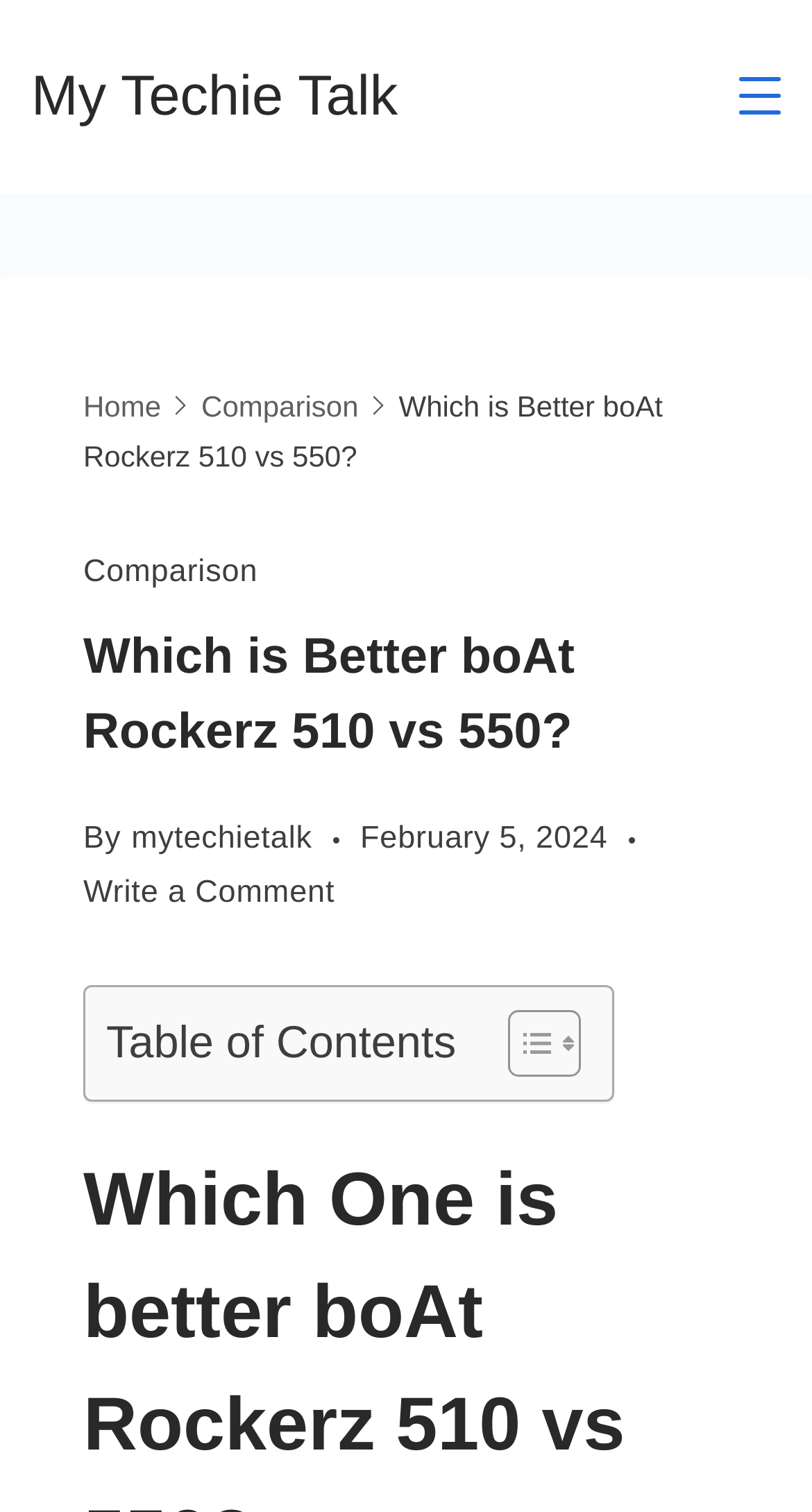Who is the author of the article?
Please ensure your answer to the question is detailed and covers all necessary aspects.

The author of the article is mentioned as 'mytechietalk', which is likely a username or a website name, indicating that the article is written by the owner of that website or username.